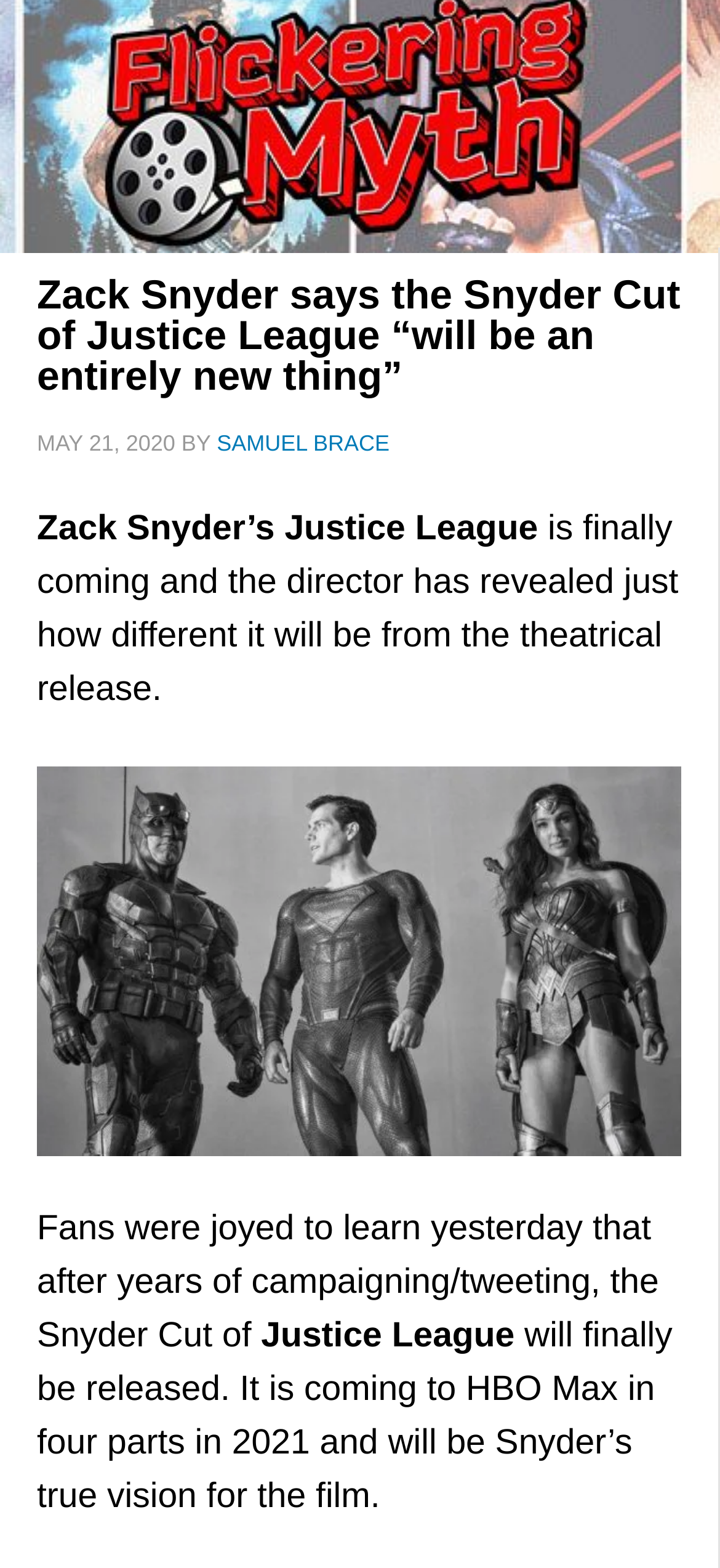Review the image closely and give a comprehensive answer to the question: What is the name of the platform where the Snyder Cut of Justice League will be released?

I found the platform's name by reading the text that mentions the Snyder Cut of Justice League will be released on HBO Max in 2021.